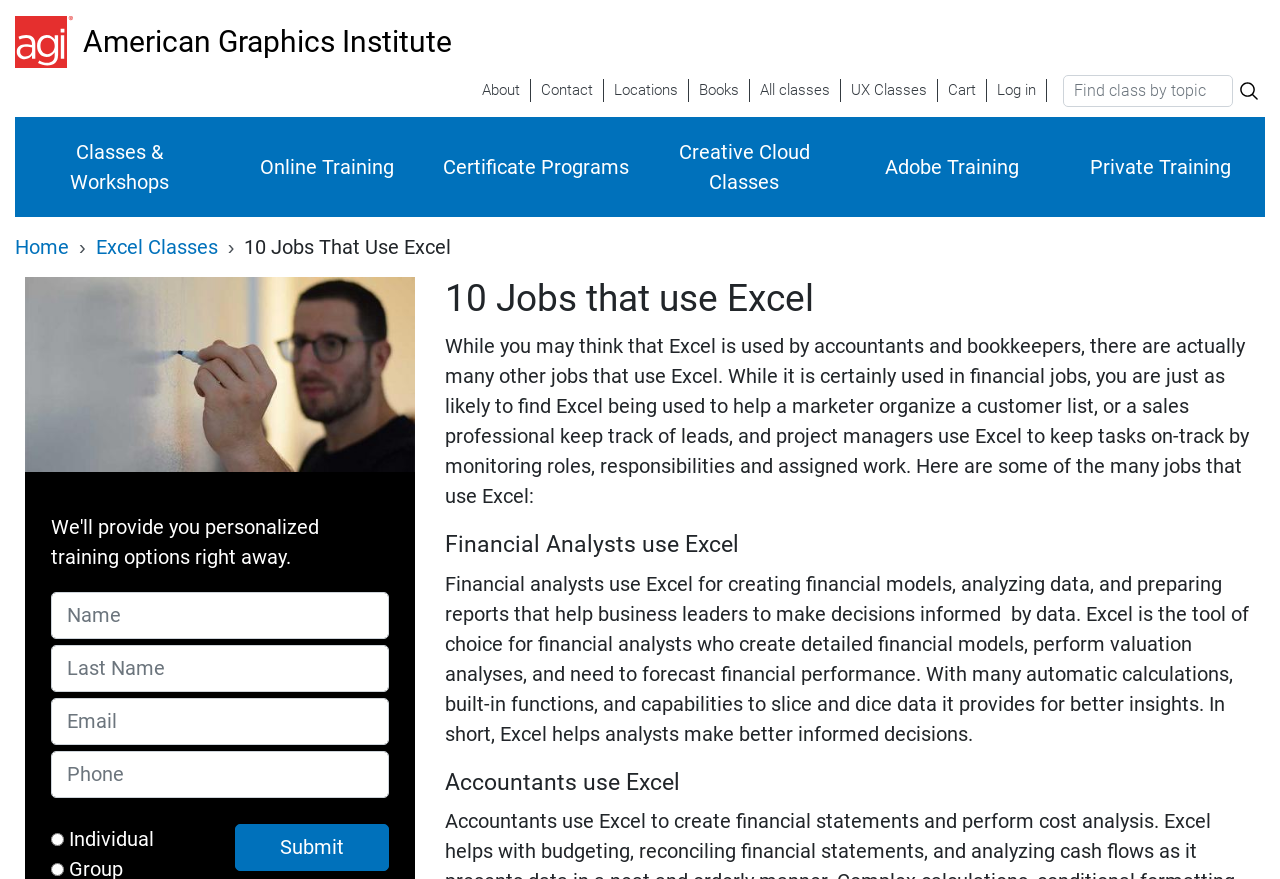Using the webpage screenshot, locate the HTML element that fits the following description and provide its bounding box: "Log in".

[0.771, 0.09, 0.817, 0.116]